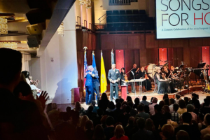What is displayed on the large screen?
Using the visual information, answer the question in a single word or phrase.

Event title